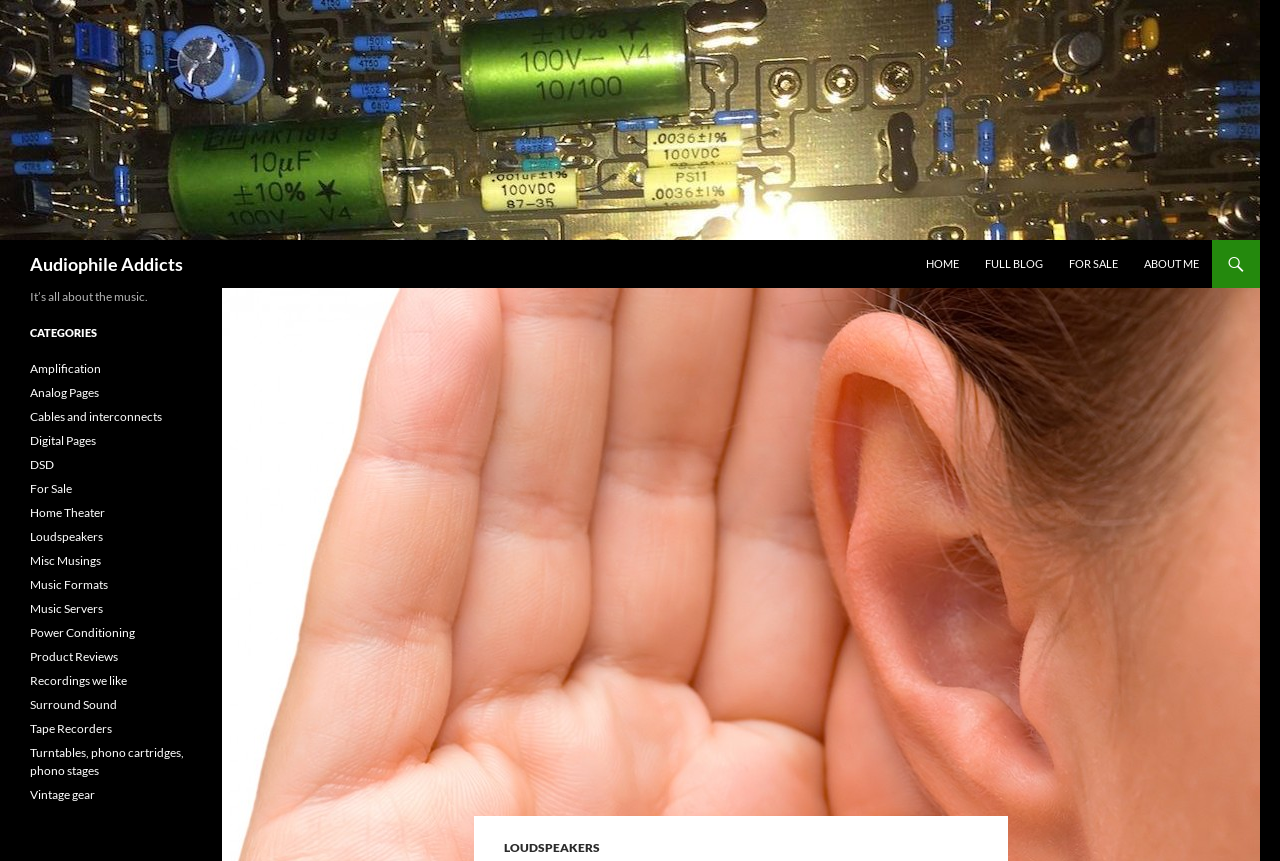Give an in-depth explanation of the webpage layout and content.

The webpage appears to be a blog or website focused on audiophile topics. At the top, there is a logo image and a link to "Audiophile Addicts" on the left side, accompanied by a heading with the same text. Below this, there is a search link and a "SKIP TO CONTENT" link on the right side. 

A navigation menu is located on the right side, featuring links to "HOME", "FULL BLOG", "FOR SALE", and "ABOUT ME". The "ABOUT ME" link has a sub-link to "LOUDSPEAKERS". 

The main content area begins with a heading that reads "It’s all about the music." Below this, there is a complementary section that takes up most of the page. Within this section, there is a heading that says "CATEGORIES" and a navigation menu labeled "Categories". This menu contains 17 links to various categories, including "Amplification", "Analog Pages", "Cables and interconnects", and more.